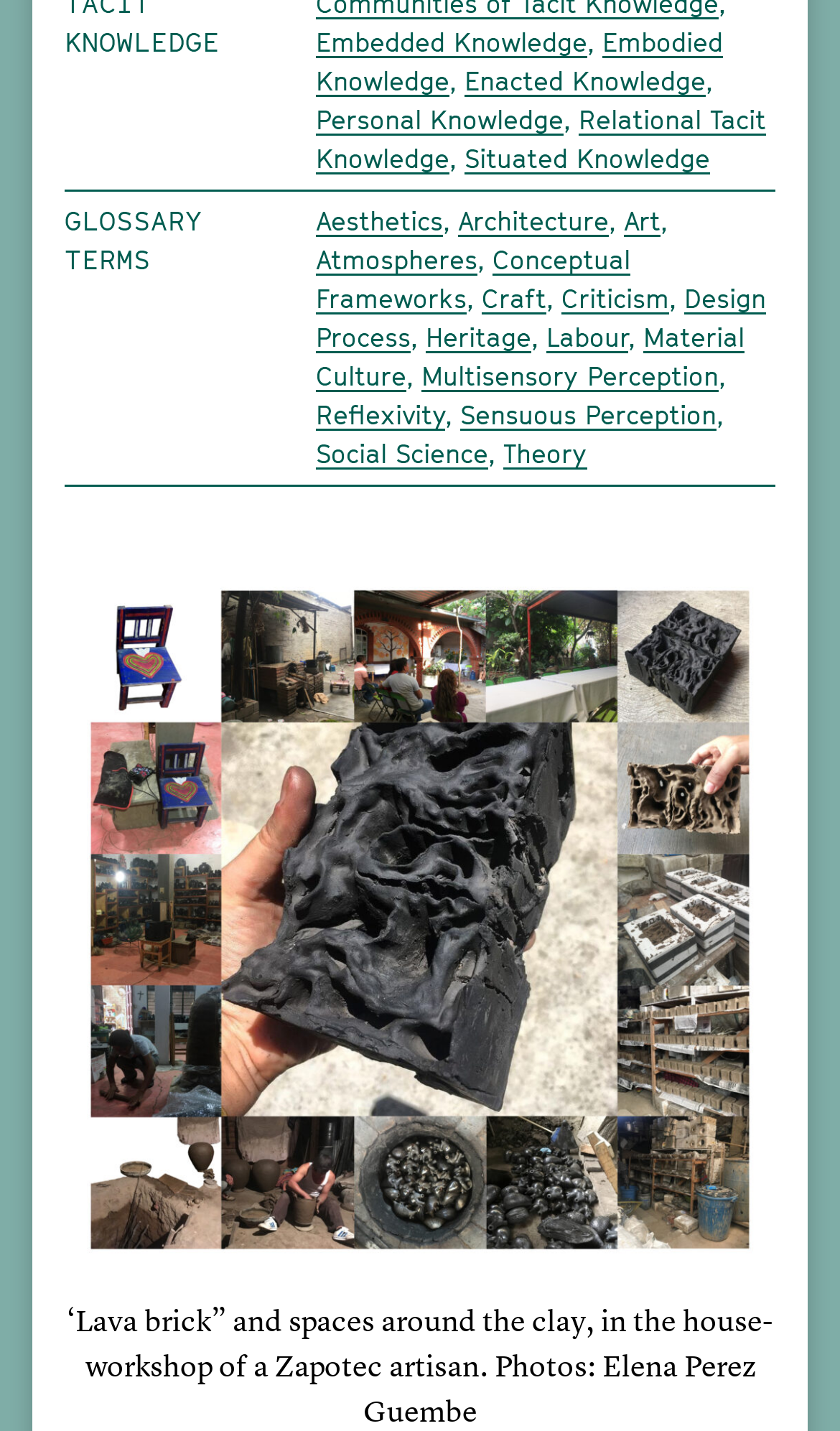Bounding box coordinates must be specified in the format (top-left x, top-left y, bottom-right x, bottom-right y). All values should be floating point numbers between 0 and 1. What are the bounding box coordinates of the UI element described as: Game Info

None